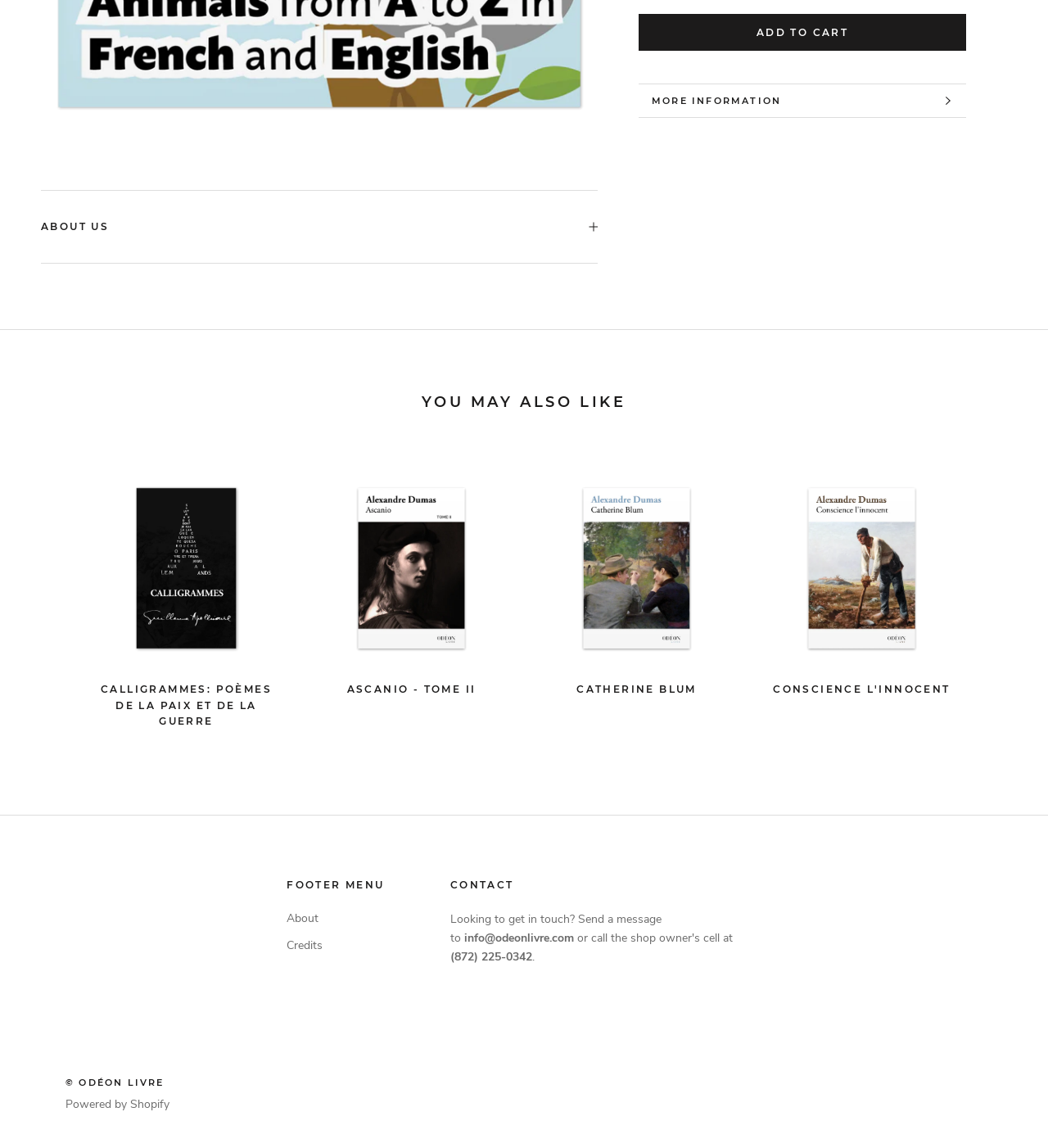Given the description of a UI element: "parent_node: CATHERINE BLUM", identify the bounding box coordinates of the matching element in the webpage screenshot.

[0.516, 0.411, 0.699, 0.579]